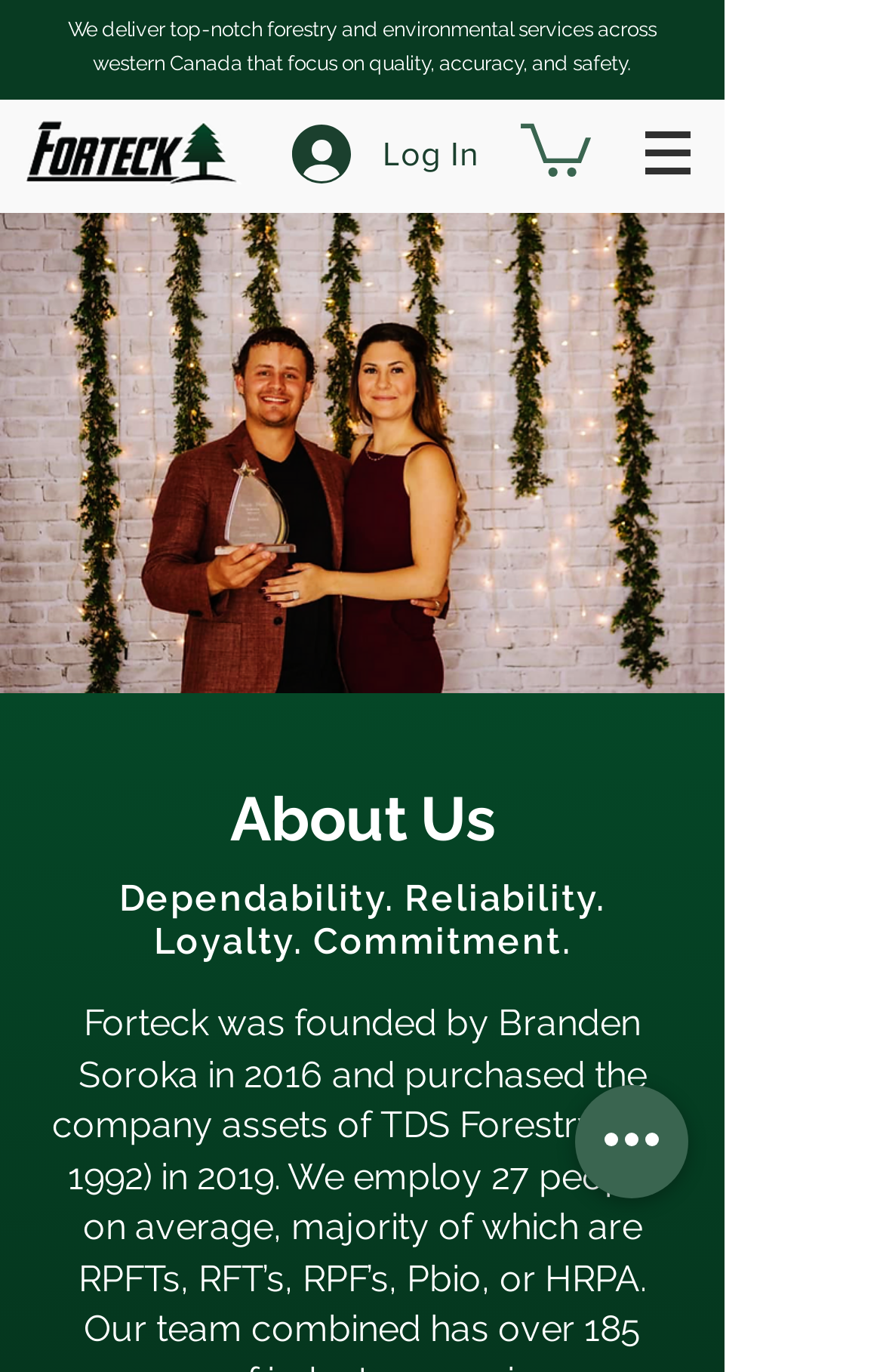What is the location of the navigation menu?
Carefully analyze the image and provide a thorough answer to the question.

The navigation menu has the bounding box coordinates [0.692, 0.069, 0.821, 0.152], which indicates that it is located at the top right of the webpage.